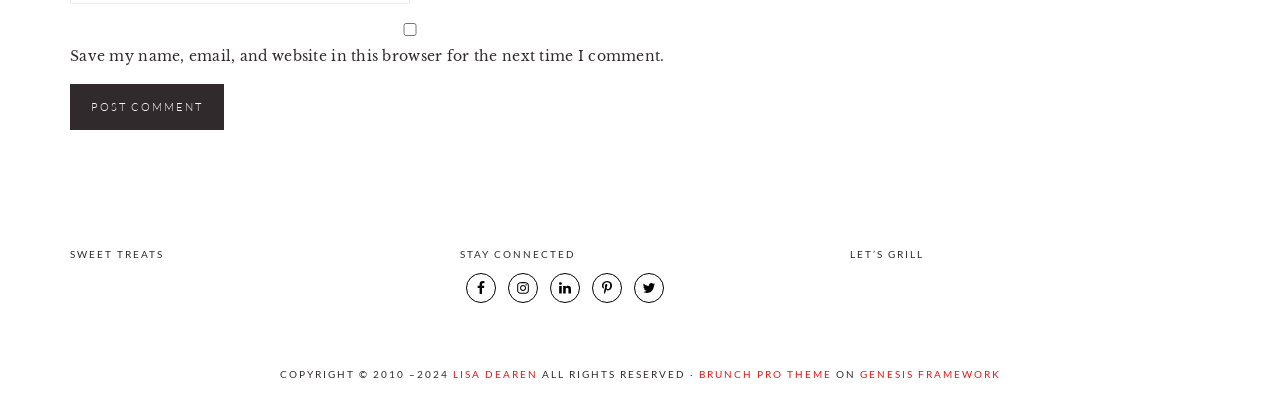Please identify the bounding box coordinates of the region to click in order to complete the task: "Read the latest article". The coordinates must be four float numbers between 0 and 1, specified as [left, top, right, bottom].

None